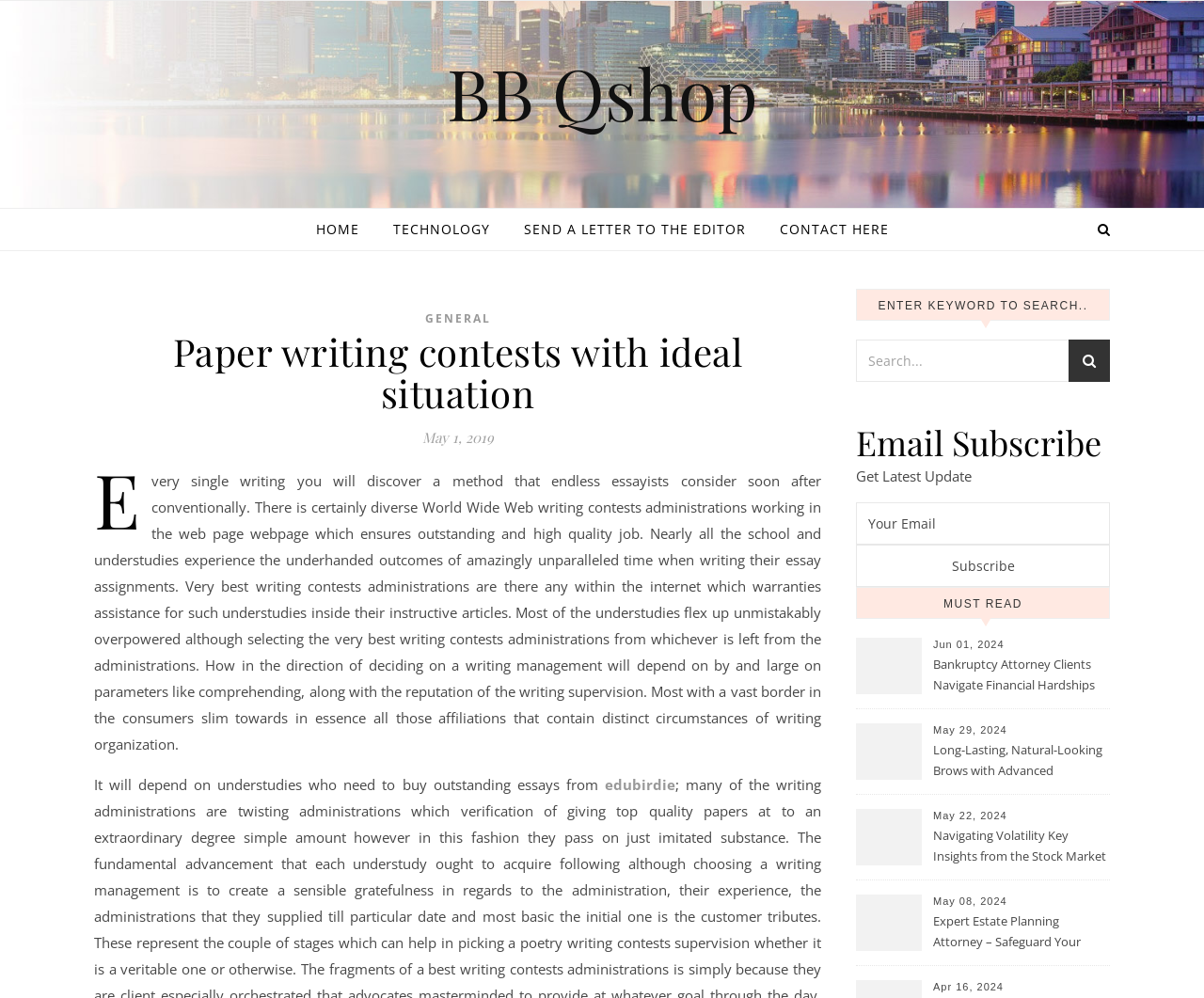What type of content is featured in the 'MUST READ' section?
Please respond to the question with a detailed and well-explained answer.

The 'MUST READ' section is located in the middle of the webpage, and it features a list of links with dates and titles. The titles appear to be article or blog post titles, and the dates suggest that they are recent or featured content.